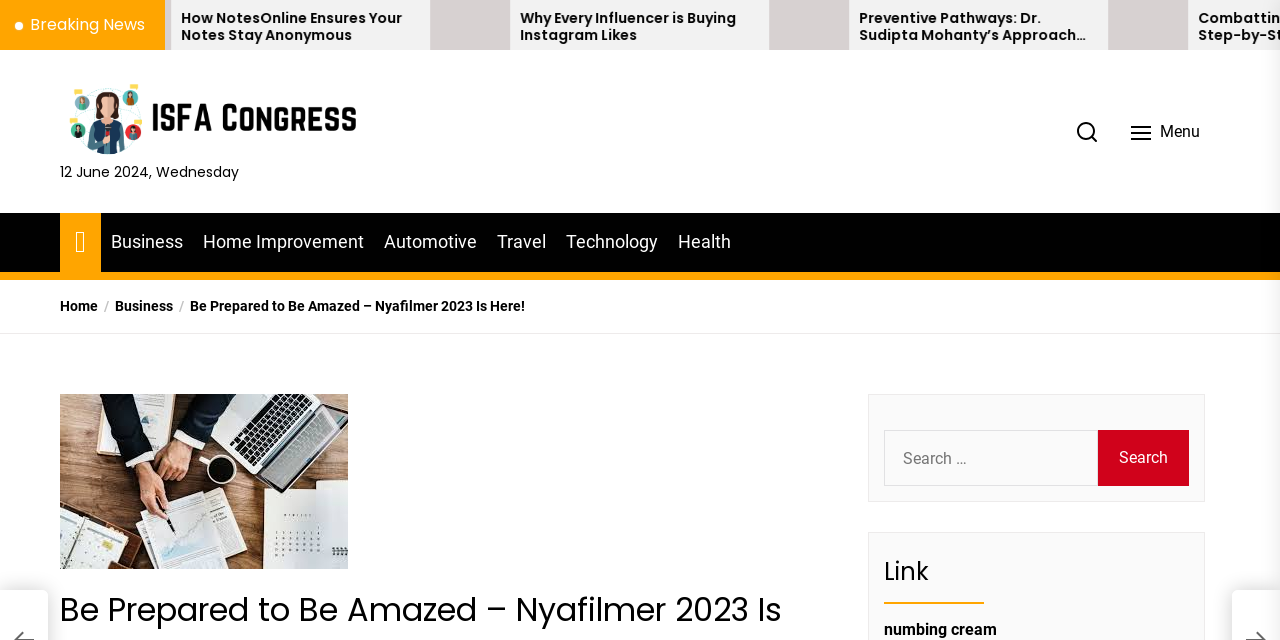Provide a brief response to the question below using one word or phrase:
What is the bounding box coordinate of the 'Menu' button?

[0.872, 0.175, 0.953, 0.237]